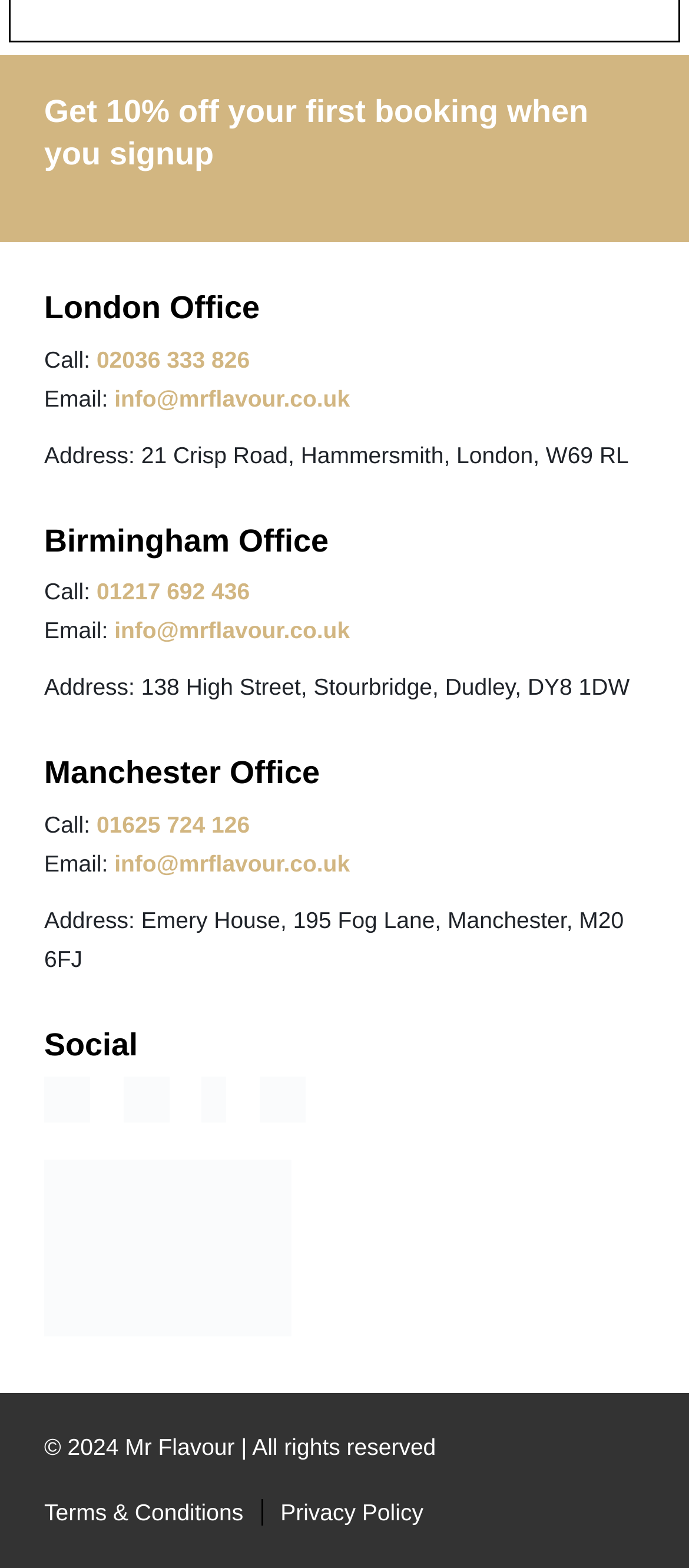What social media platform has an icon with a bounding box coordinate of [0.293, 0.687, 0.329, 0.724]?
Can you provide a detailed and comprehensive answer to the question?

I found the social media platform with an icon at the specified bounding box coordinate by looking at the social media section, where I saw the Facebook icon at the coordinates [0.293, 0.687, 0.329, 0.724].